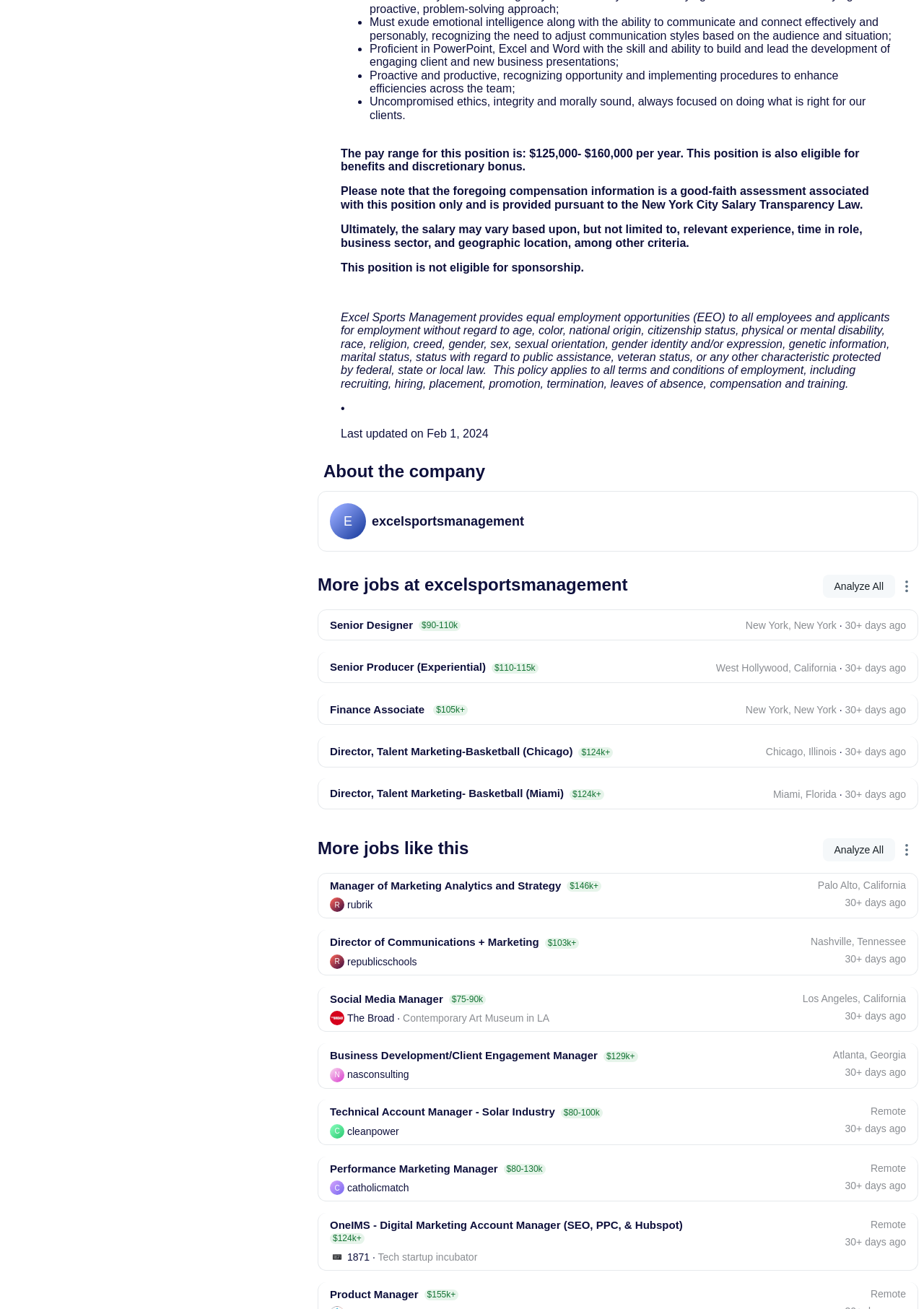What is the purpose of Copilot?
Using the image as a reference, answer the question with a short word or phrase.

To analyze job descriptions